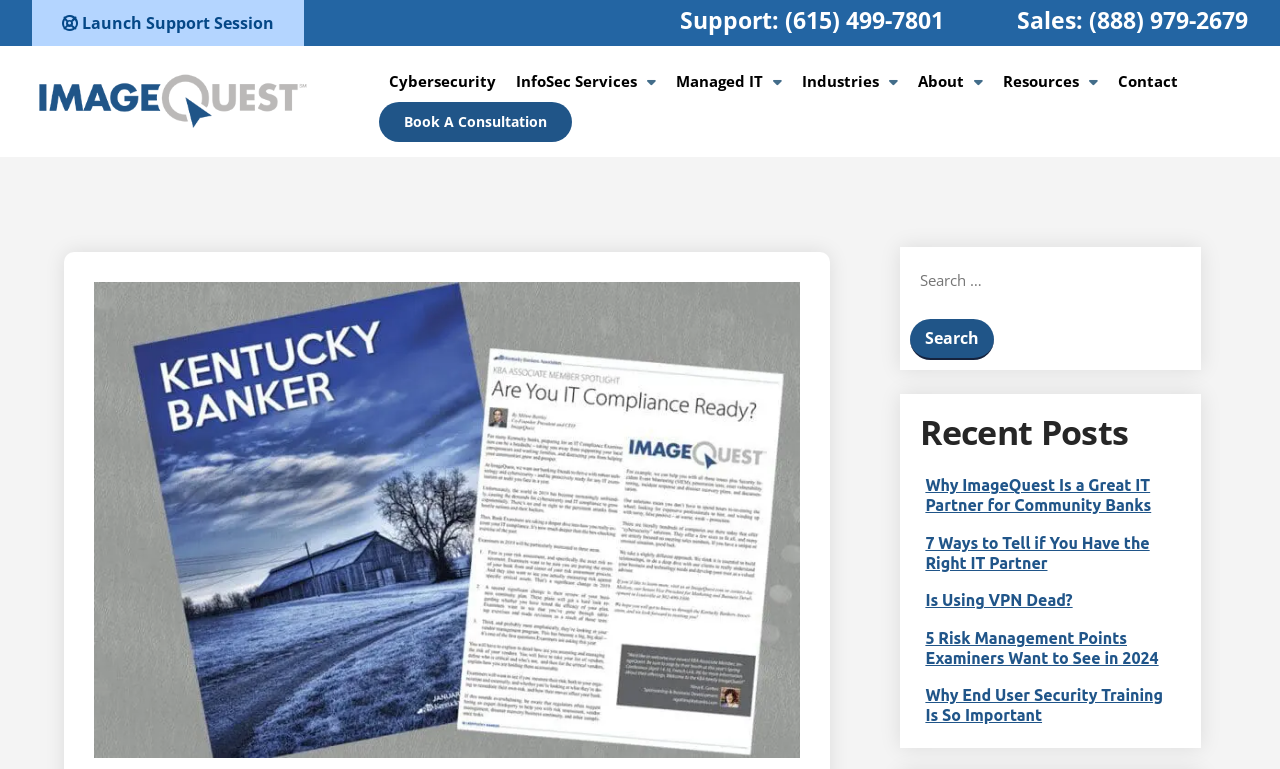Determine the bounding box for the UI element described here: "About".

[0.709, 0.079, 0.776, 0.133]